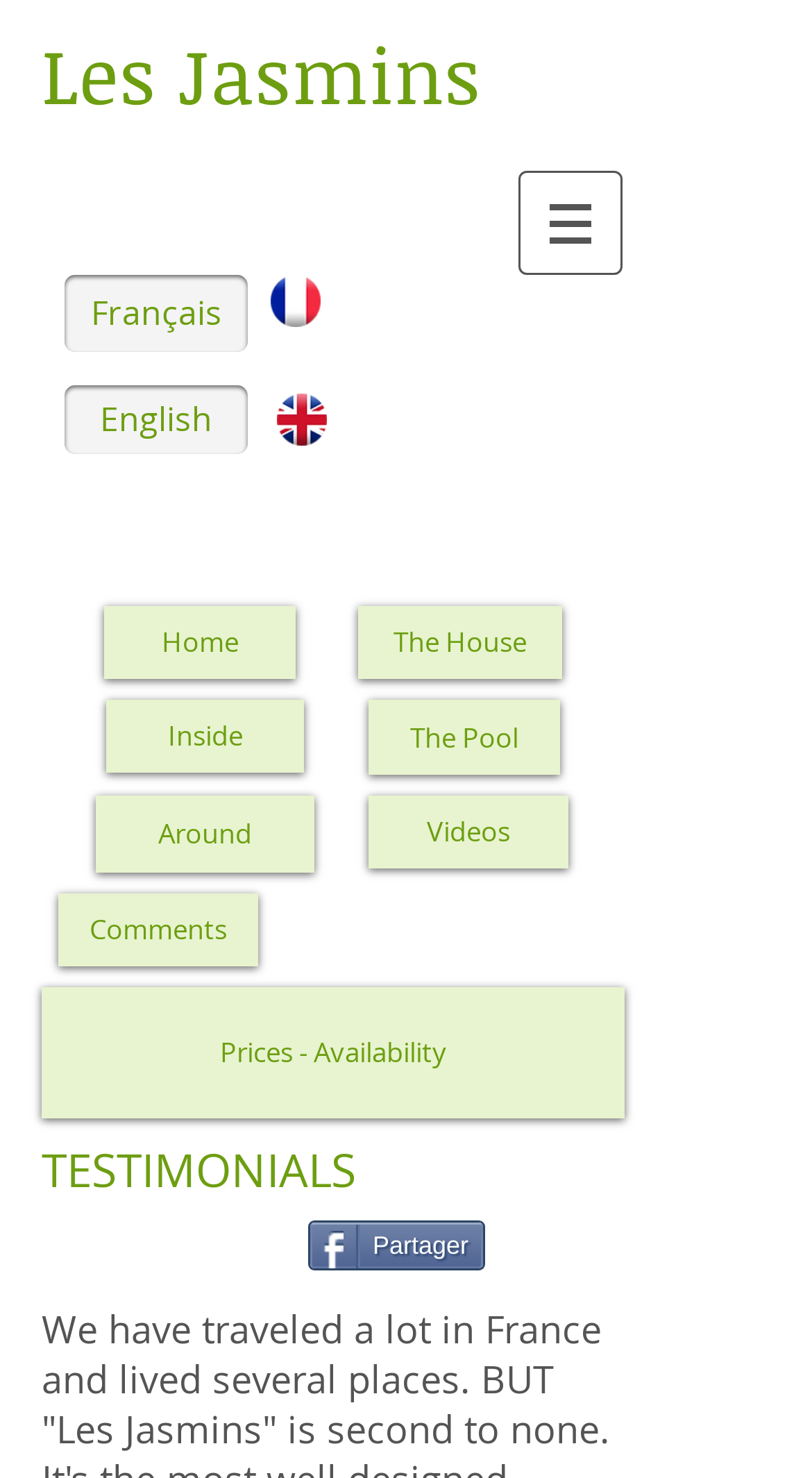Provide a brief response in the form of a single word or phrase:
What is the name of the house?

Les Jasmins